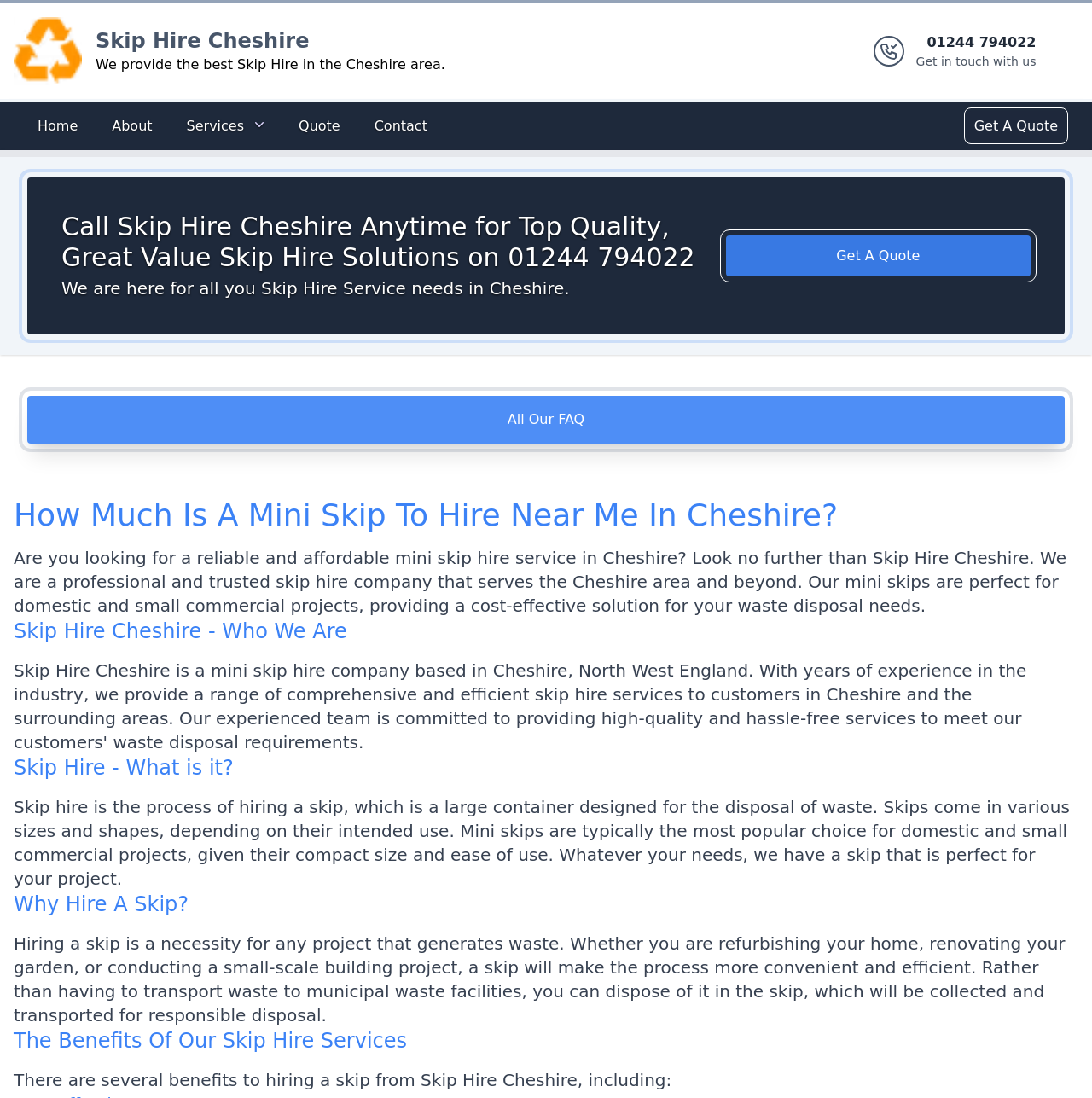How many links are there in the navigation menu?
Based on the image, provide a one-word or brief-phrase response.

6